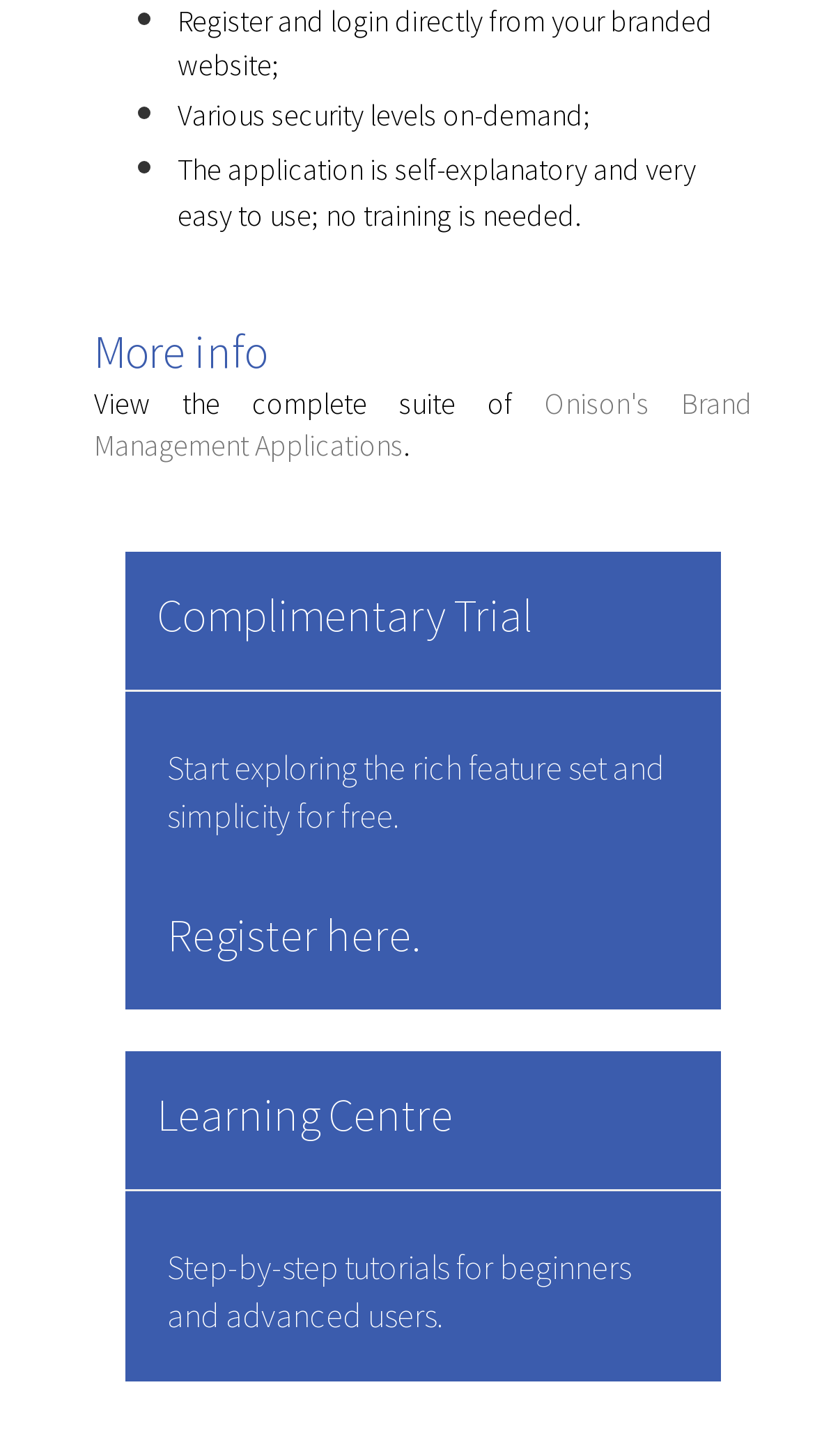Use one word or a short phrase to answer the question provided: 
What type of resources are provided in the 'Learning Centre'?

Tutorials